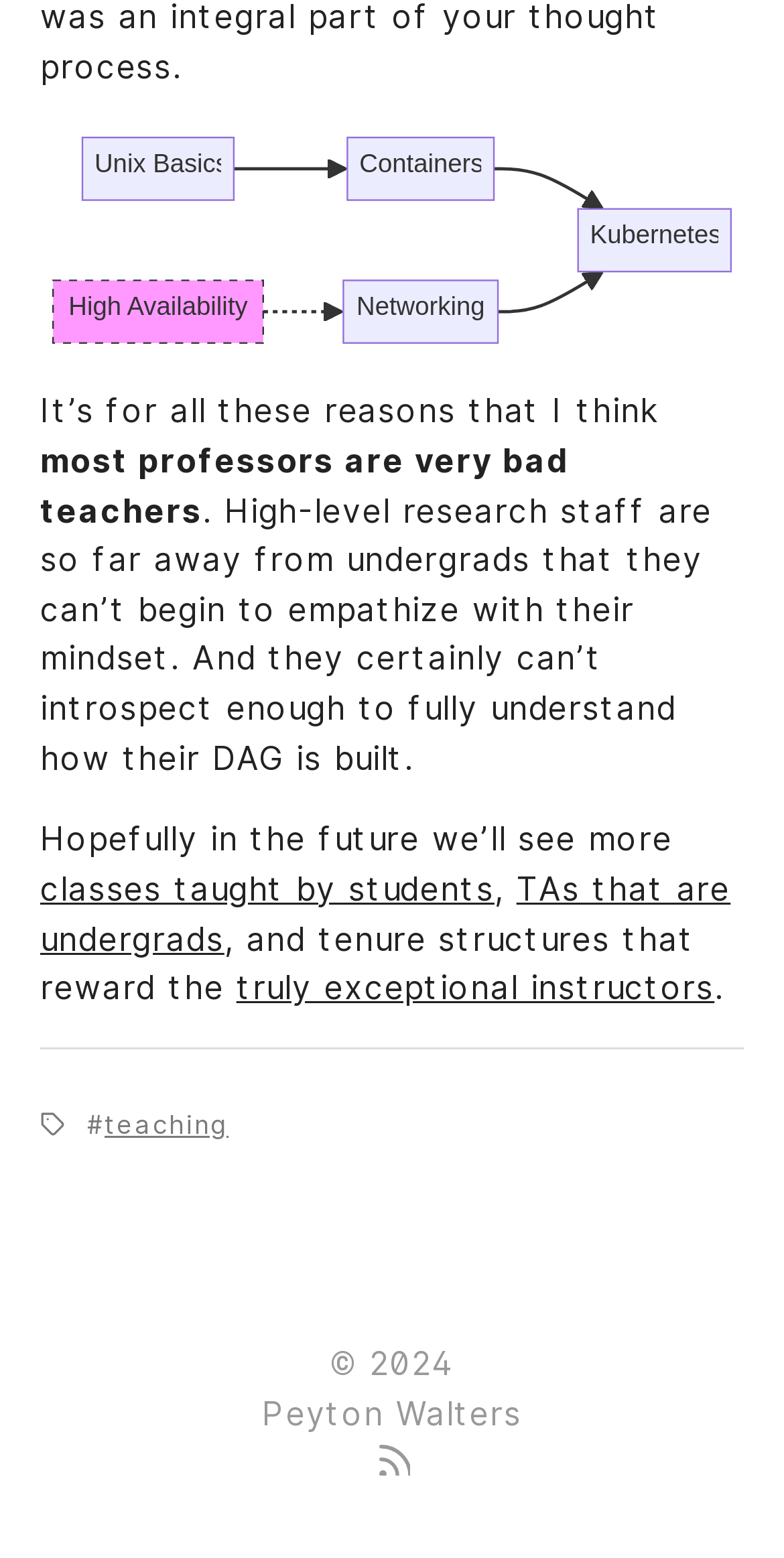What is the suggested solution for better teaching?
Based on the visual information, provide a detailed and comprehensive answer.

The text on the webpage mentions 'classes taught by students' as a potential solution for better teaching, implying that the author believes that students can be effective teachers and can provide a more relatable learning experience.